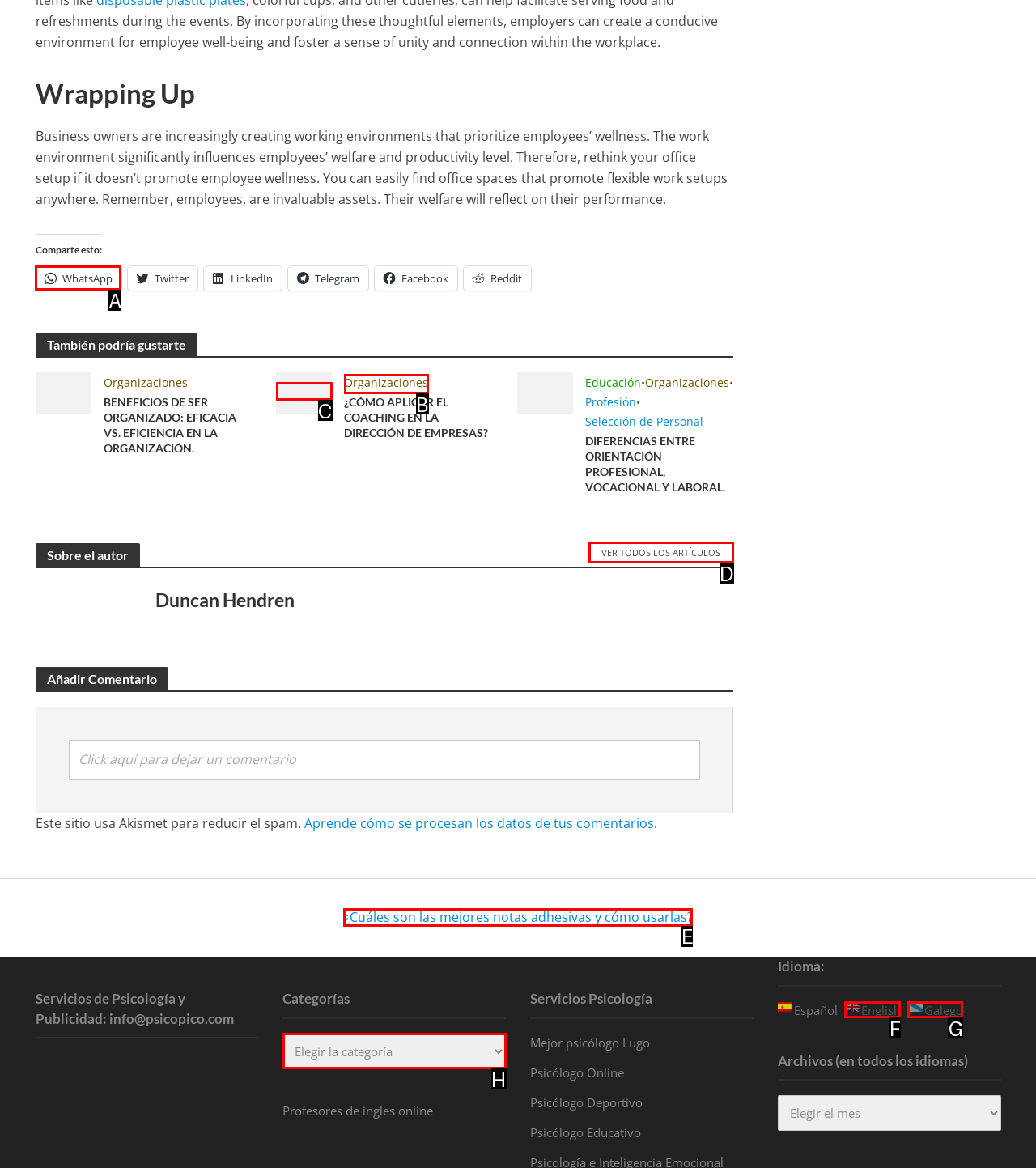Which UI element's letter should be clicked to achieve the task: View all articles by Duncan Hendren
Provide the letter of the correct choice directly.

D